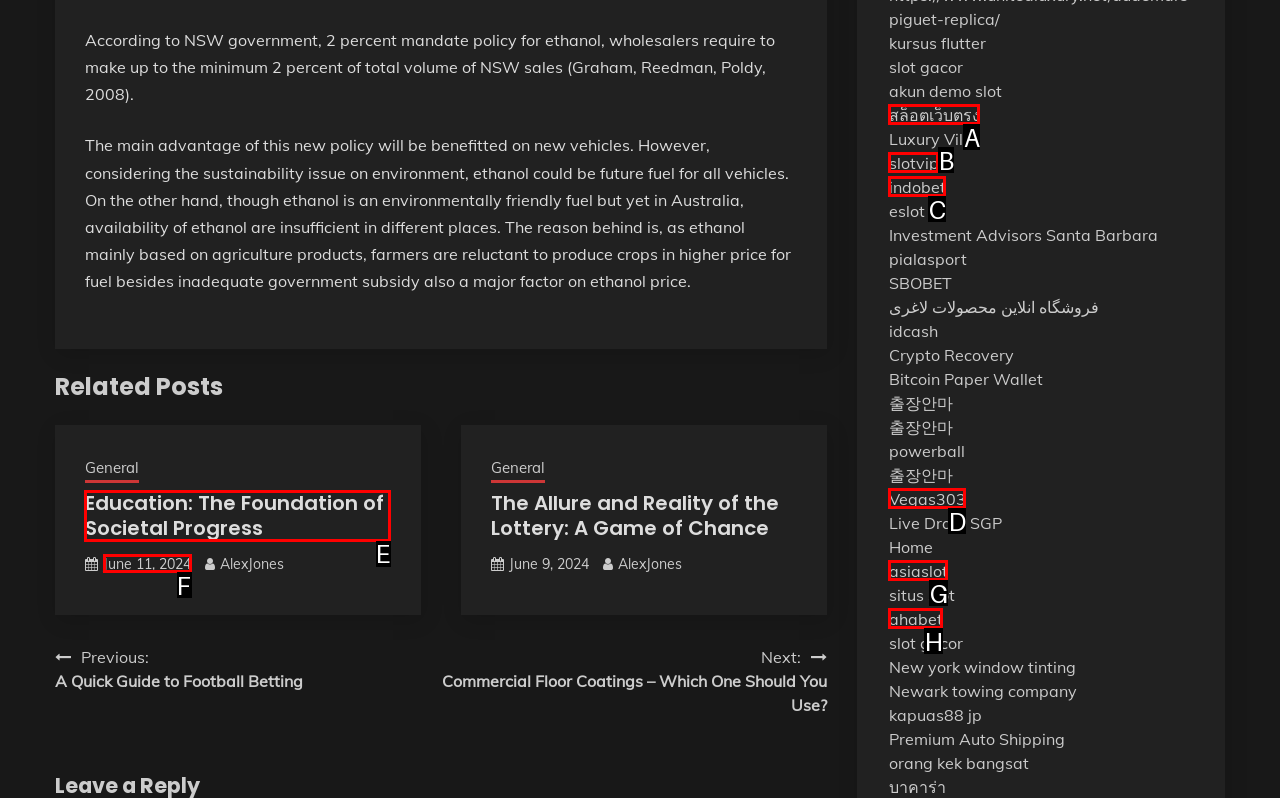Figure out which option to click to perform the following task: Visit 'Education: The Foundation of Societal Progress'
Provide the letter of the correct option in your response.

E